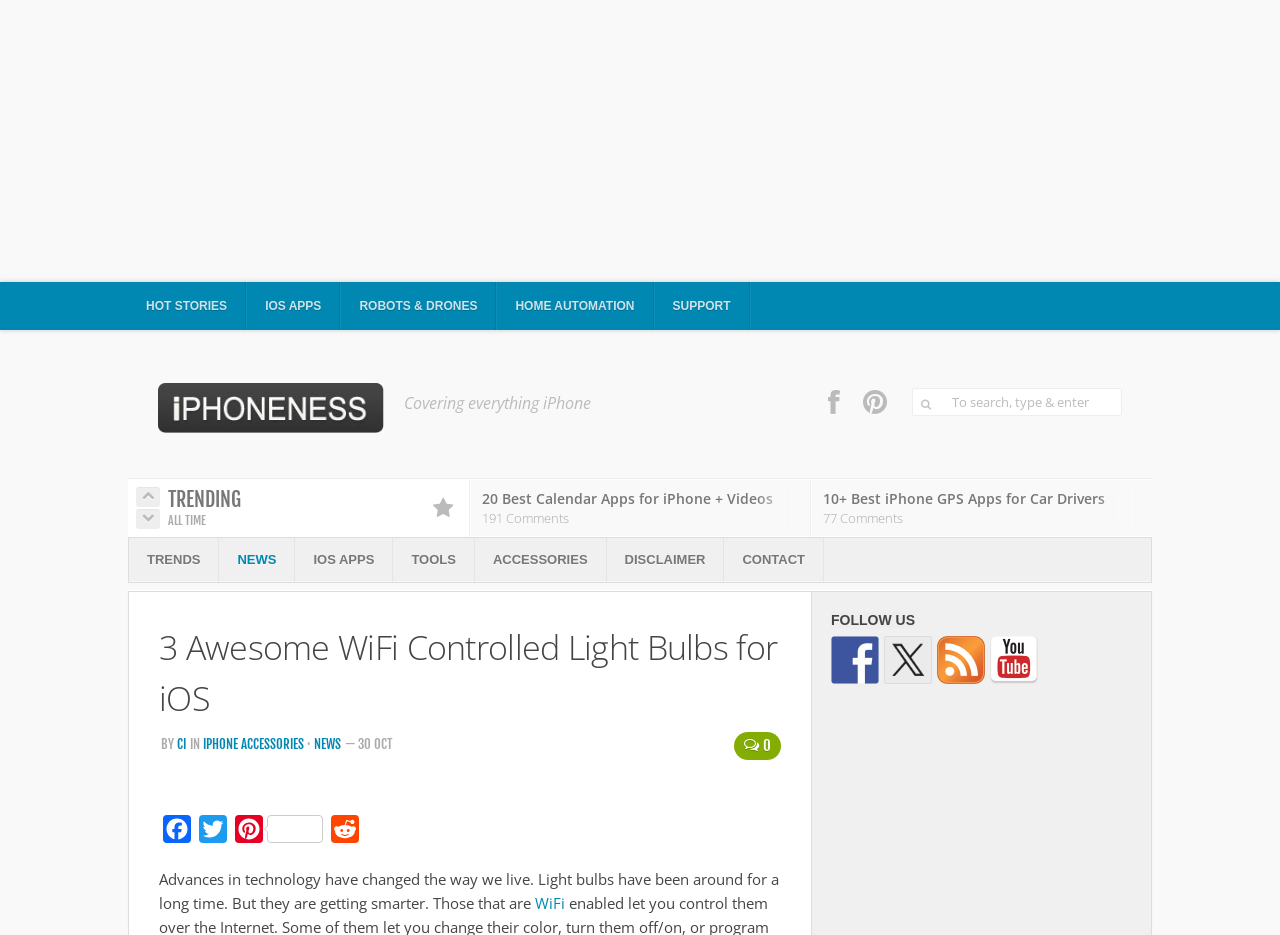Provide your answer to the question using just one word or phrase: What is the topic of the article?

WiFi Controlled Light Bulbs